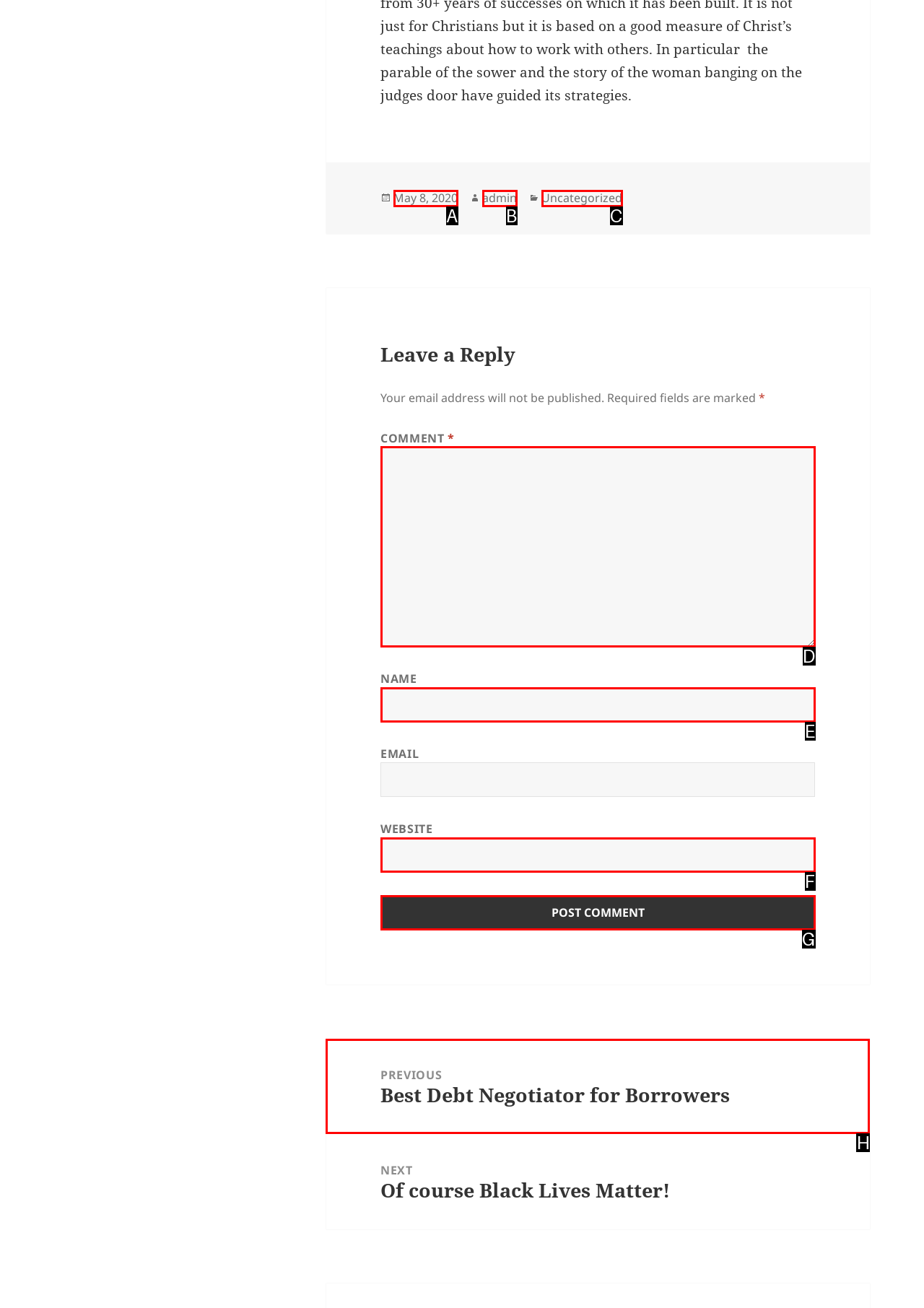Given the description: parent_node: PRODUCT, determine the corresponding lettered UI element.
Answer with the letter of the selected option.

None